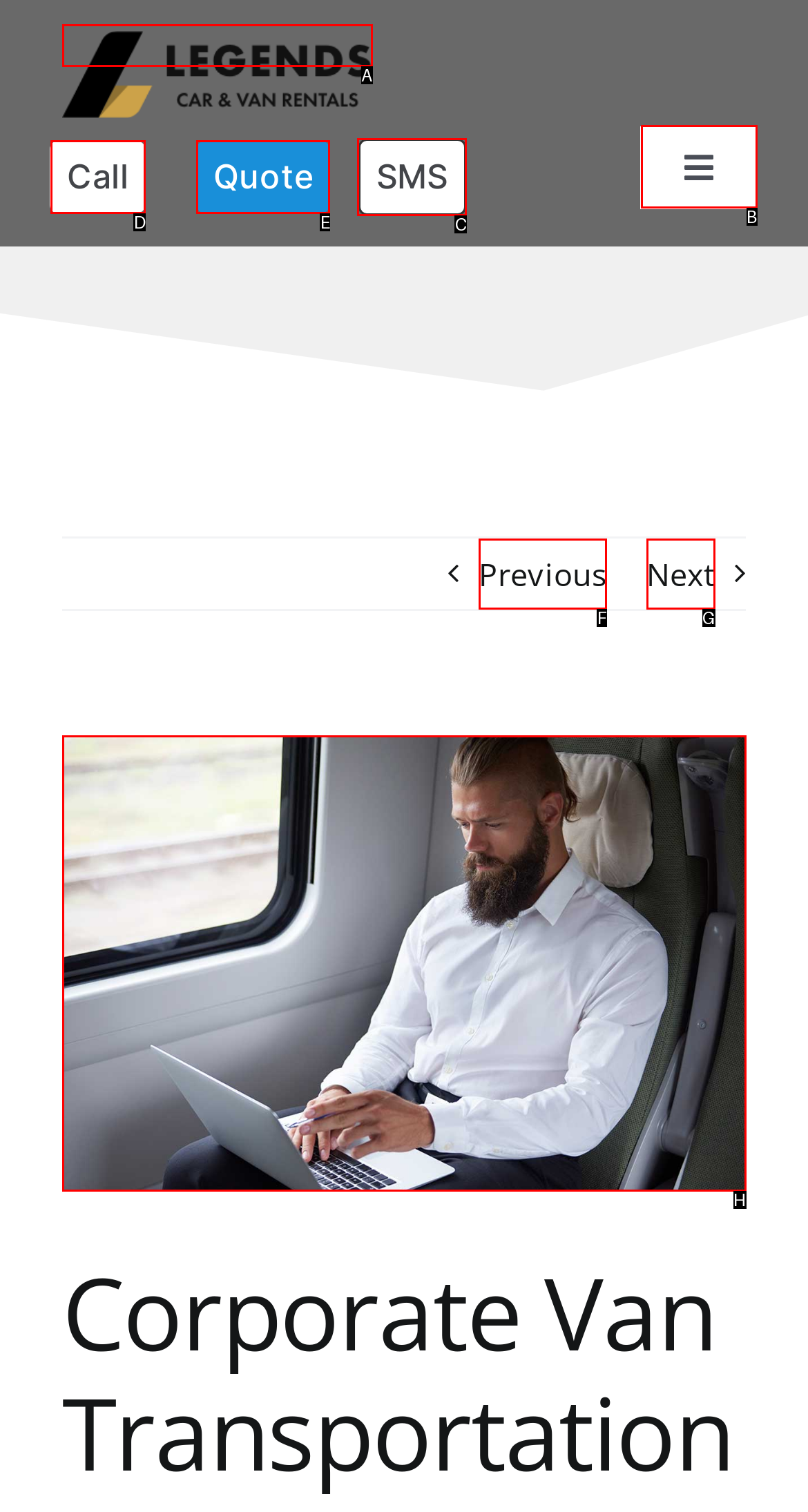Specify which UI element should be clicked to accomplish the task: Click Legends Car & Van Rentals. Answer with the letter of the correct choice.

A